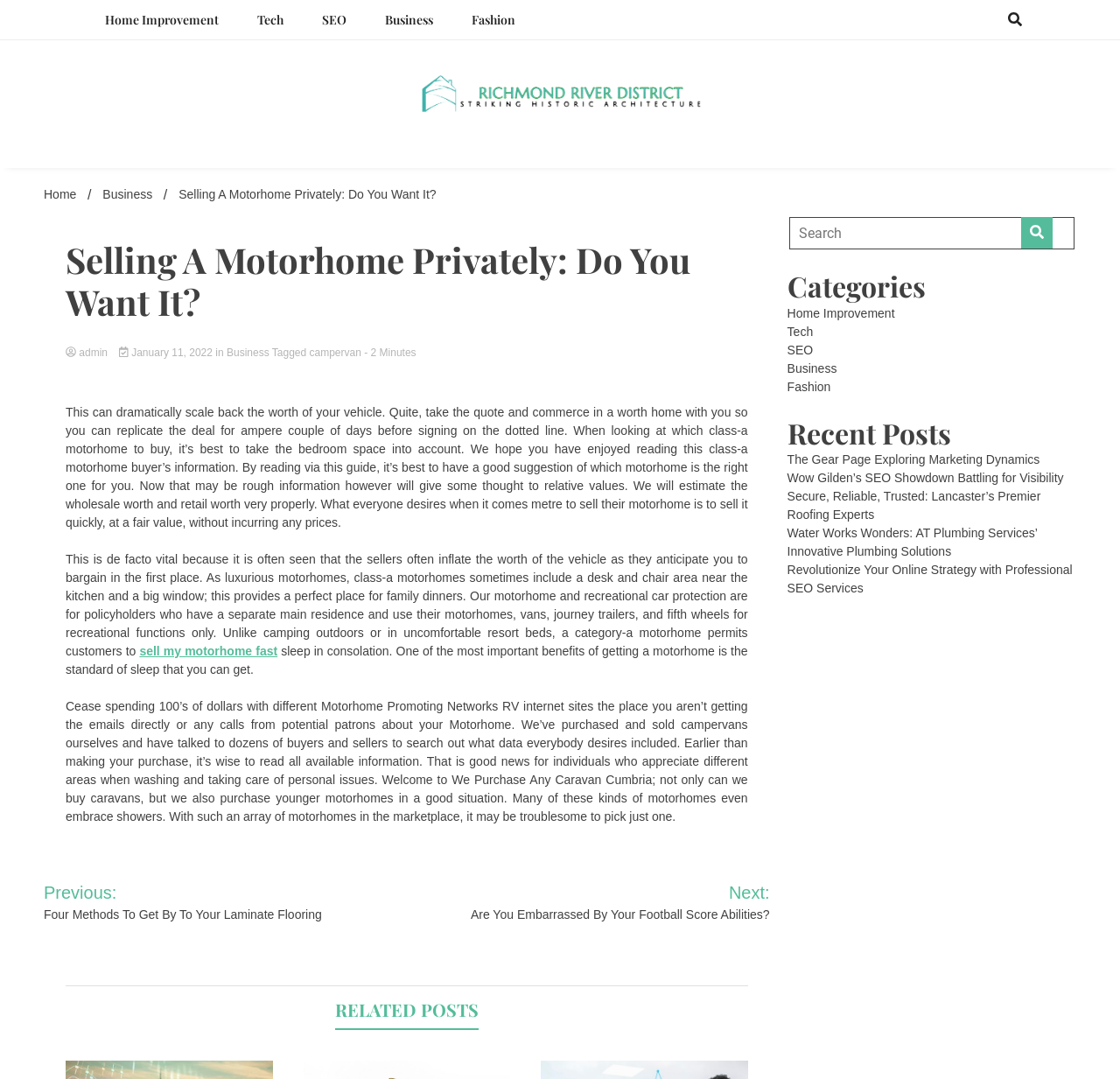Given the element description, predict the bounding box coordinates in the format (top-left x, top-left y, bottom-right x, bottom-right y), using floating point numbers between 0 and 1: rachel

None